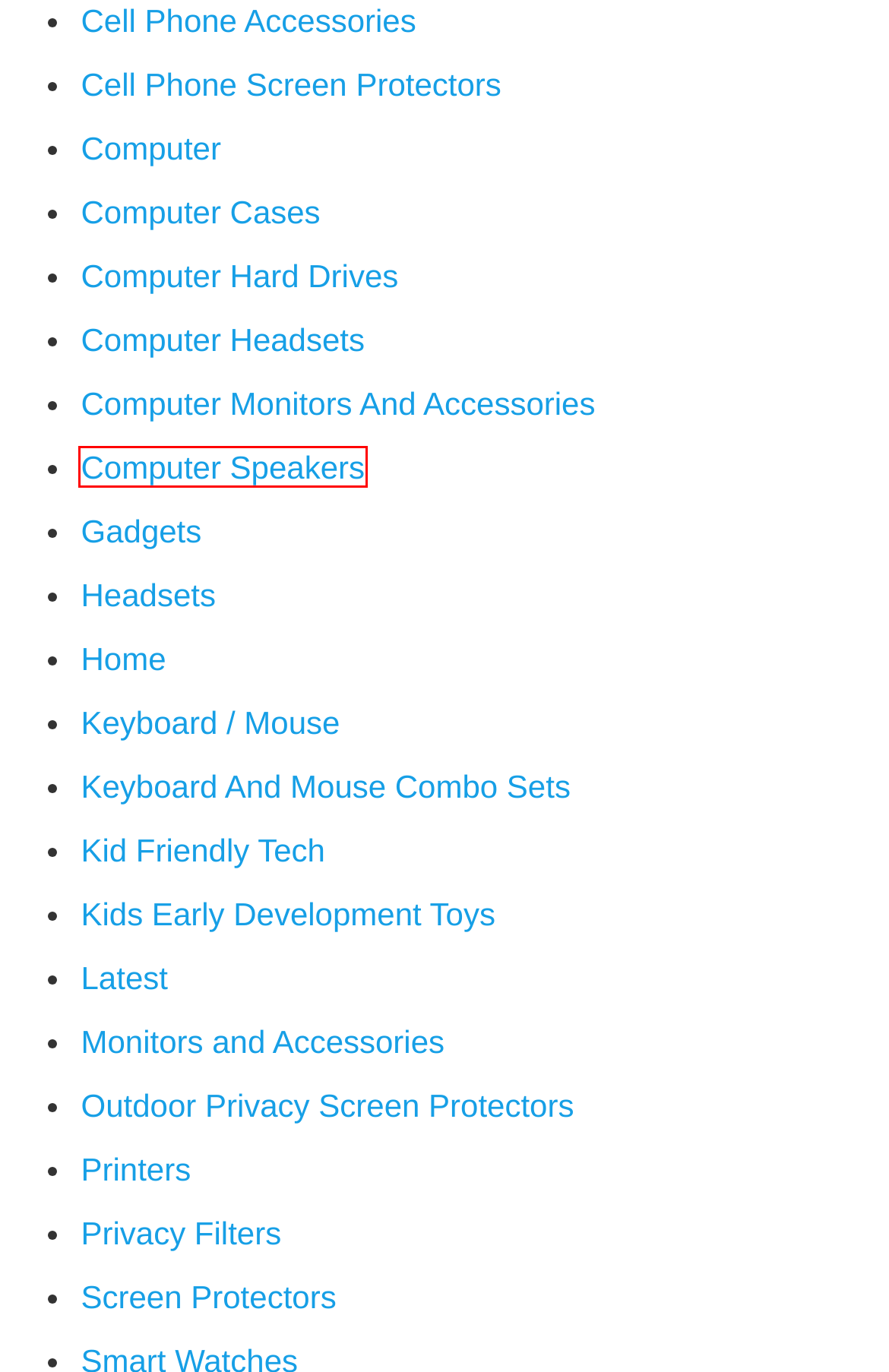Inspect the screenshot of a webpage with a red rectangle bounding box. Identify the webpage description that best corresponds to the new webpage after clicking the element inside the bounding box. Here are the candidates:
A. Gadgets - Tech Spot Solutions
B. Computer Speakers - Tech Spot Solutions
C. Home - Tech Spot Solutions
D. Screen Protectors - Tech Spot Solutions
E. Keyboard / Mouse - Tech Spot Solutions
F. Monitors and Accessories - Tech Spot Solutions
G. Latest - Tech Spot Solutions
H. Kids Early Development Toys - Tech Spot Solutions

B